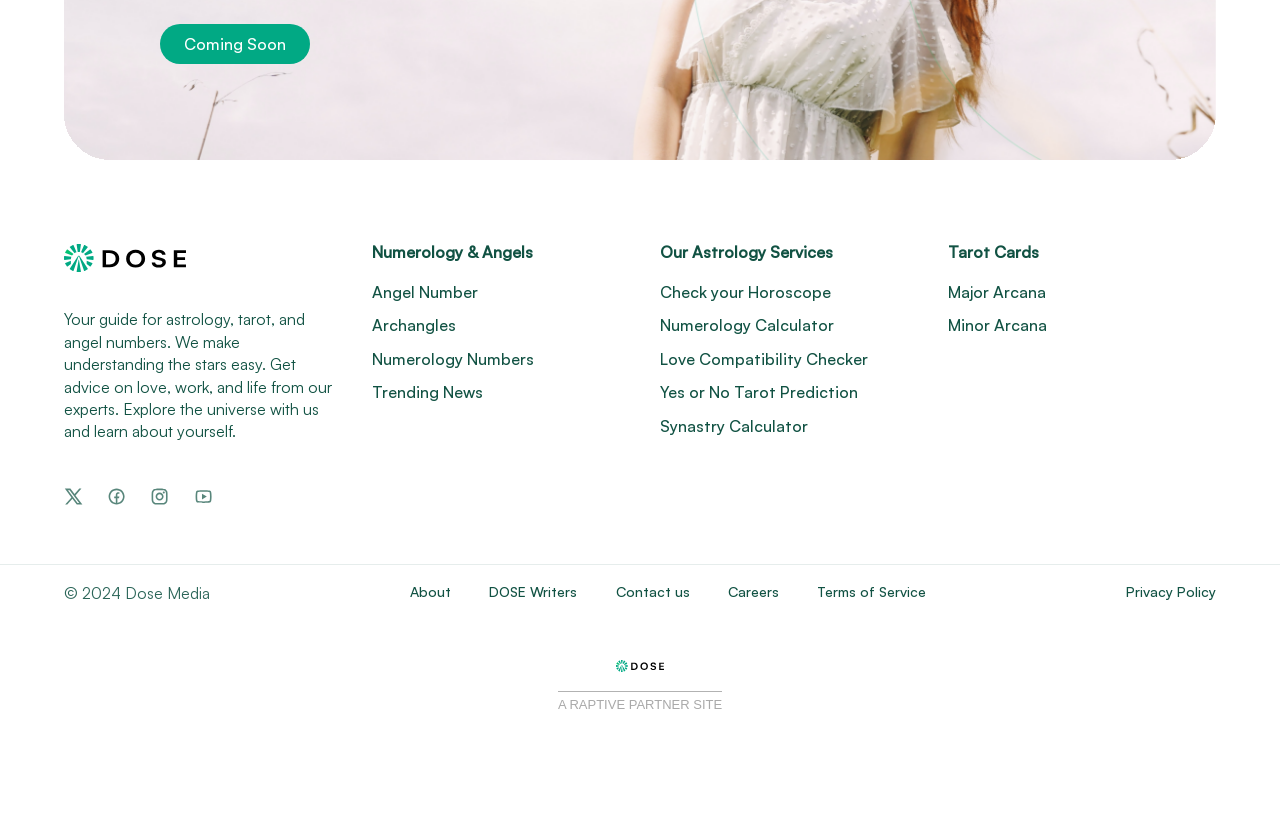What is the website about?
Provide a well-explained and detailed answer to the question.

Based on the static text 'Your guide for astrology, tarot, and angel numbers. We make understanding the stars easy. Get advice on love, work, and life from our experts. Explore the universe with us and learn about yourself.' on the webpage, it is clear that the website is about providing guidance and advice on astrology, tarot, and angel numbers.